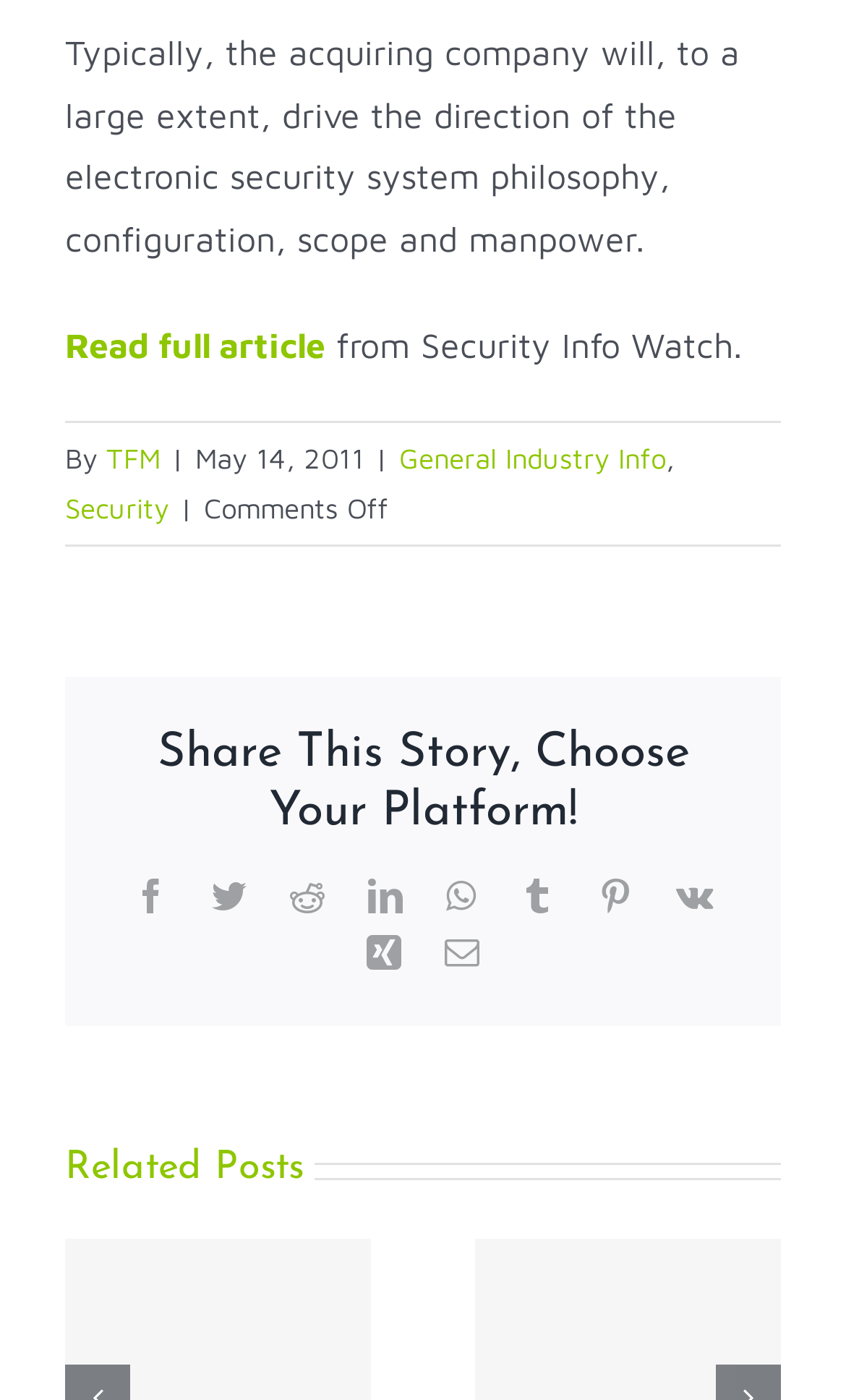Please find the bounding box coordinates of the clickable region needed to complete the following instruction: "View the Economy section". The bounding box coordinates must consist of four float numbers between 0 and 1, i.e., [left, top, right, bottom].

None